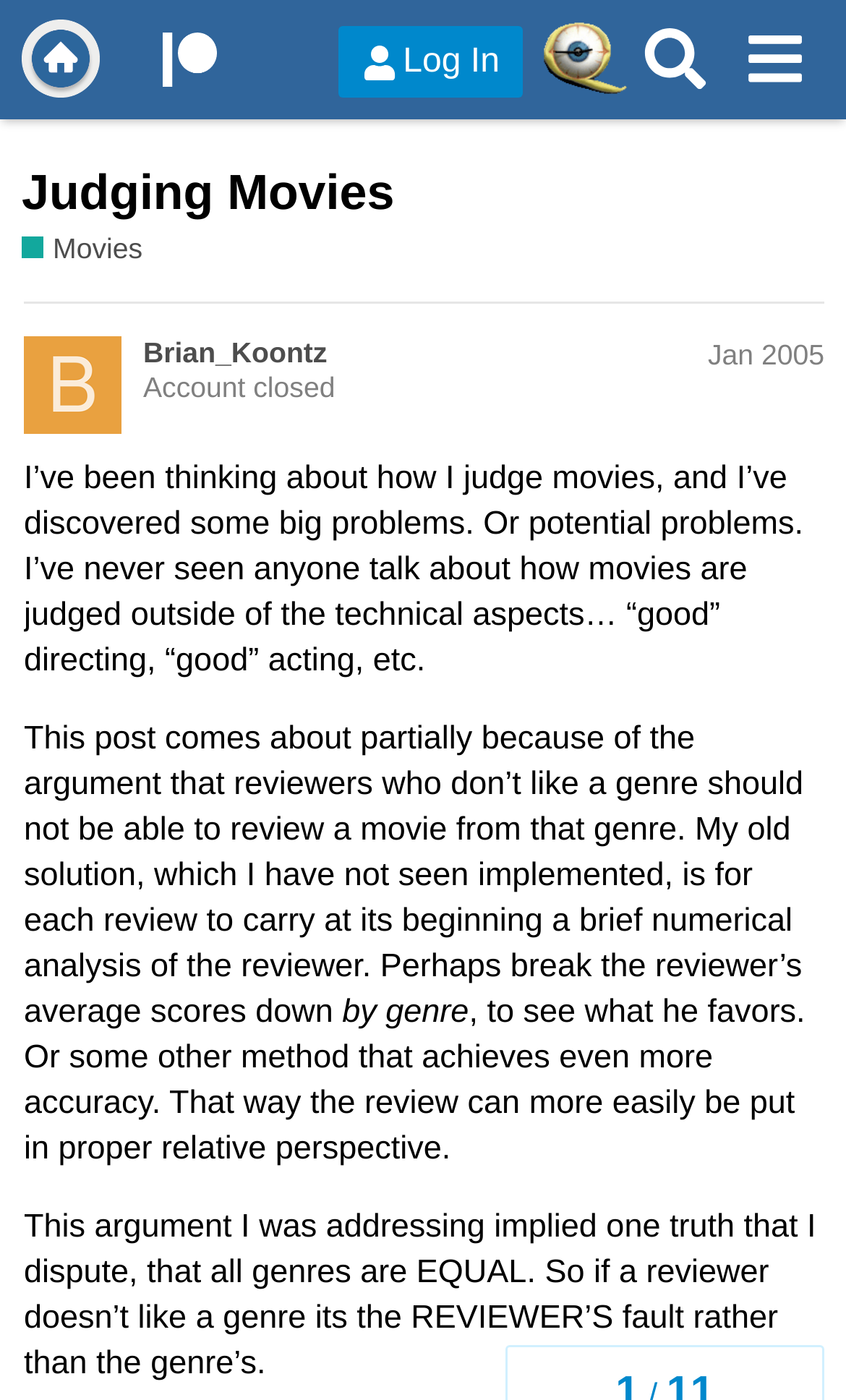Who is the author of the post?
Provide a short answer using one word or a brief phrase based on the image.

Brian_Koontz